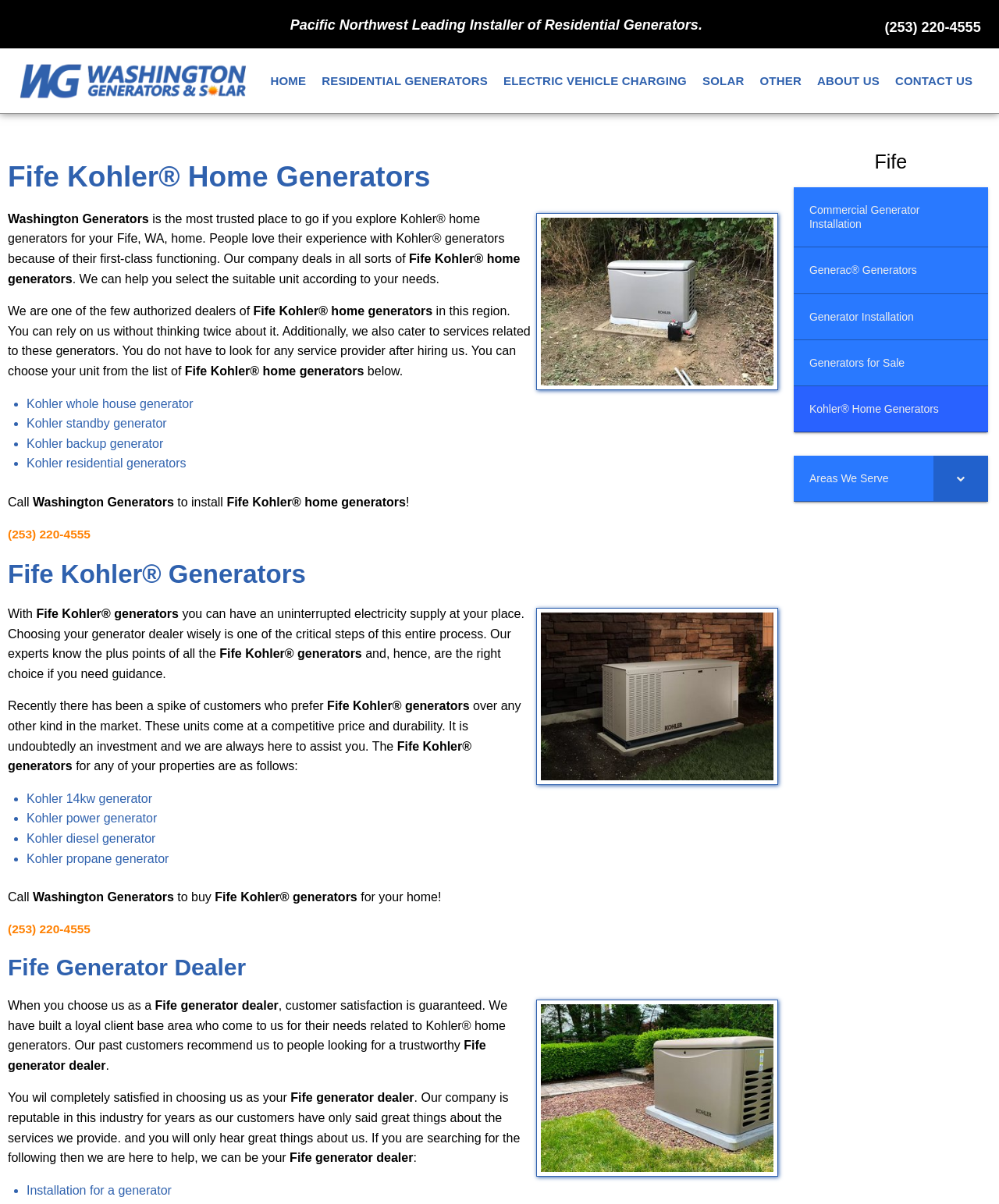Provide a one-word or short-phrase answer to the question:
What is the company name that deals with Kohler generators?

Washington Generators